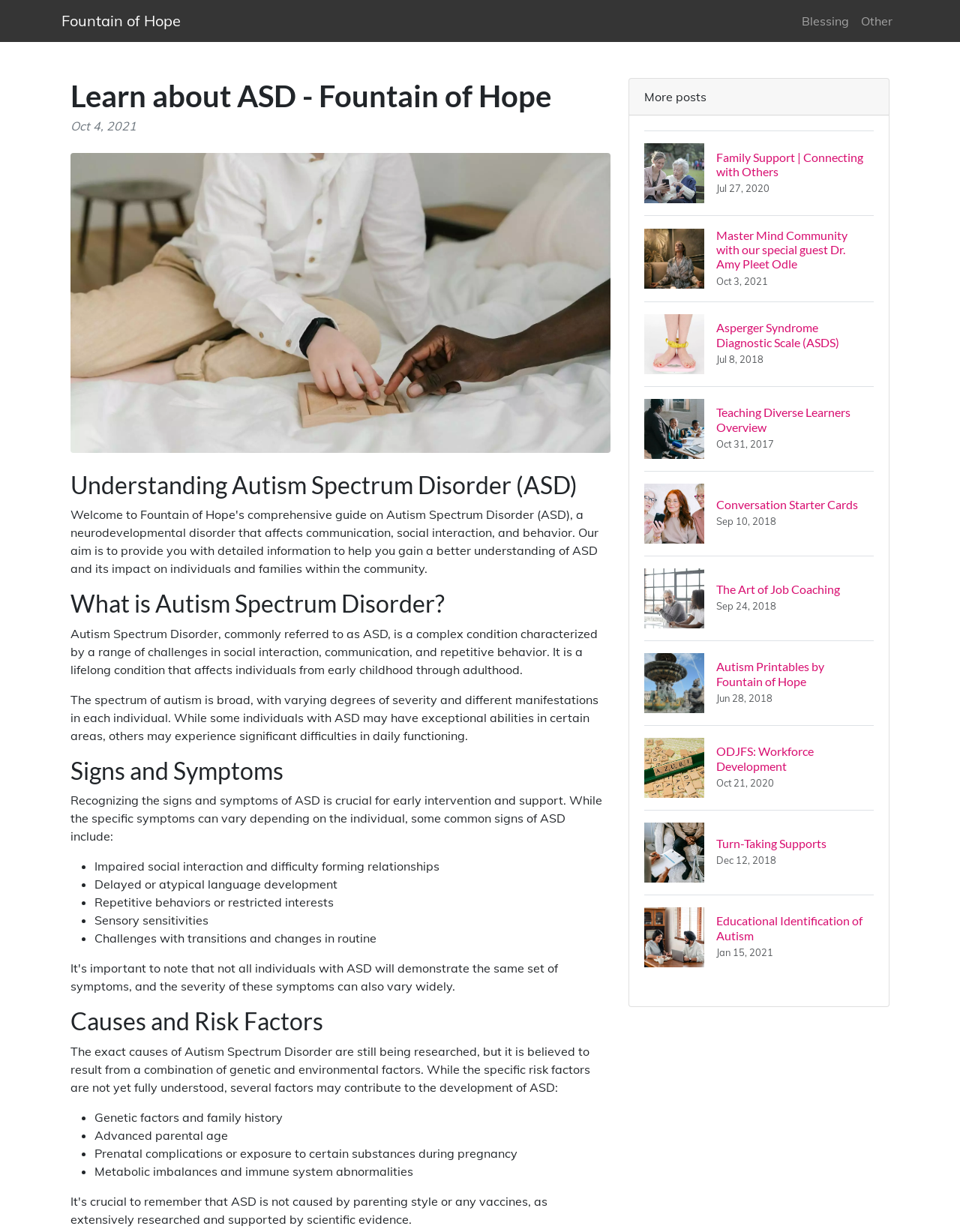Carefully examine the image and provide an in-depth answer to the question: What type of content is available on the webpage?

The webpage contains a range of articles and resources related to Autism Spectrum Disorder (ASD), including information on understanding ASD, signs and symptoms, causes and risk factors, and support and resources for individuals with ASD and their families. The webpage also features a list of related articles and resources.